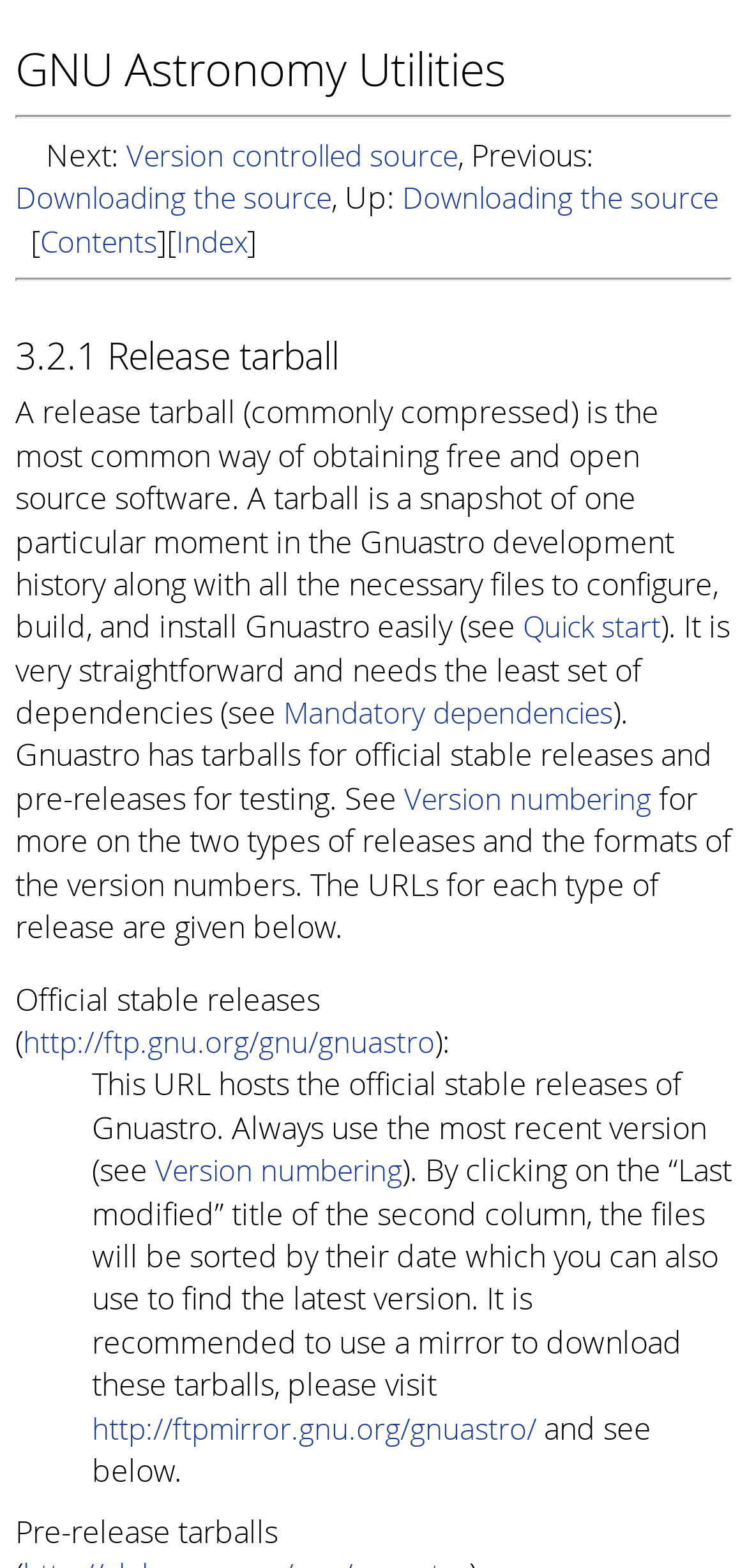Can you find the bounding box coordinates for the element to click on to achieve the instruction: "Visit http://ftp.gnu.org/gnu/gnuastro"?

[0.031, 0.653, 0.582, 0.677]